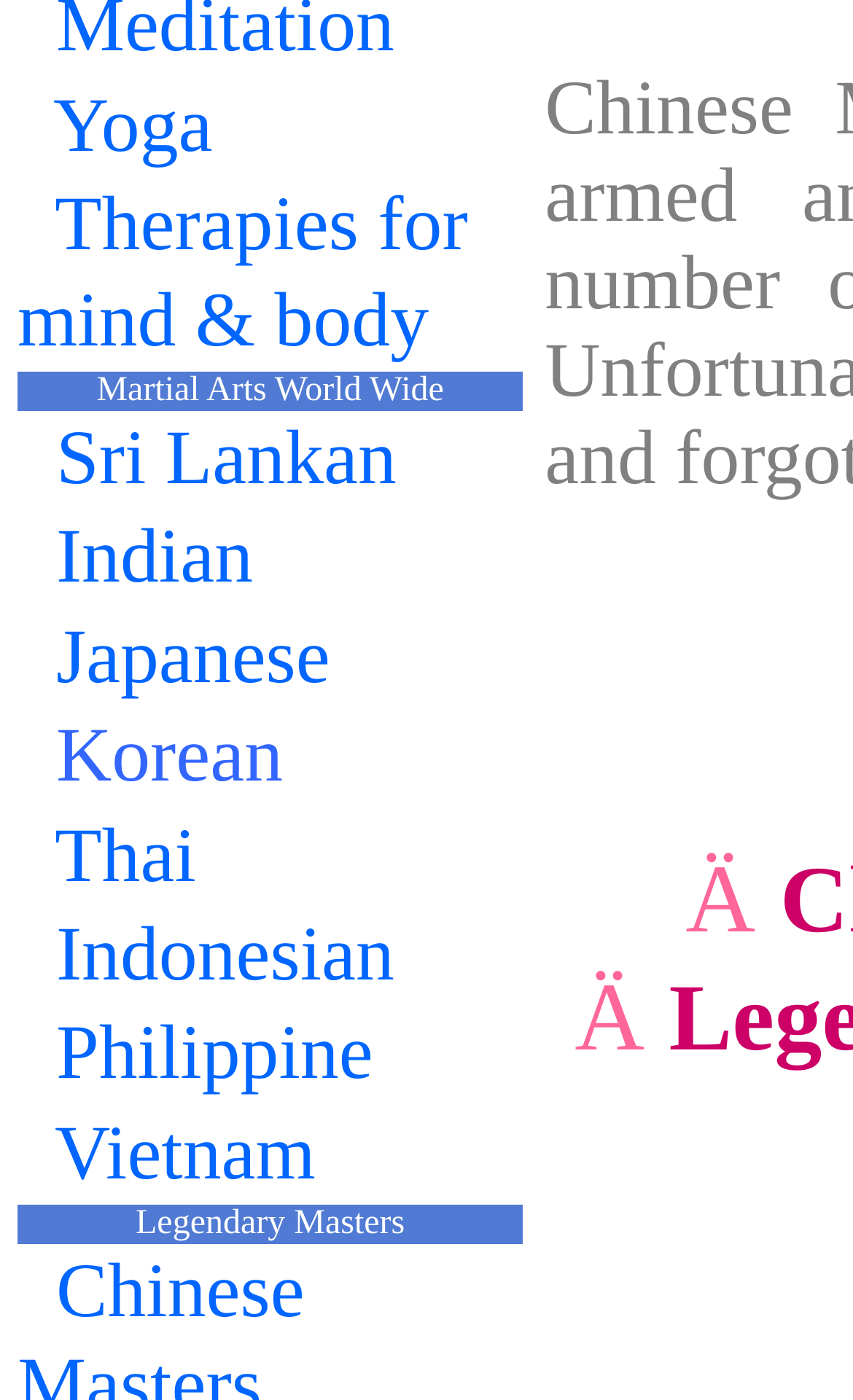Identify and provide the bounding box coordinates of the UI element described: "Therapies for mind & body". The coordinates should be formatted as [left, top, right, bottom], with each number being a float between 0 and 1.

[0.021, 0.108, 0.548, 0.237]